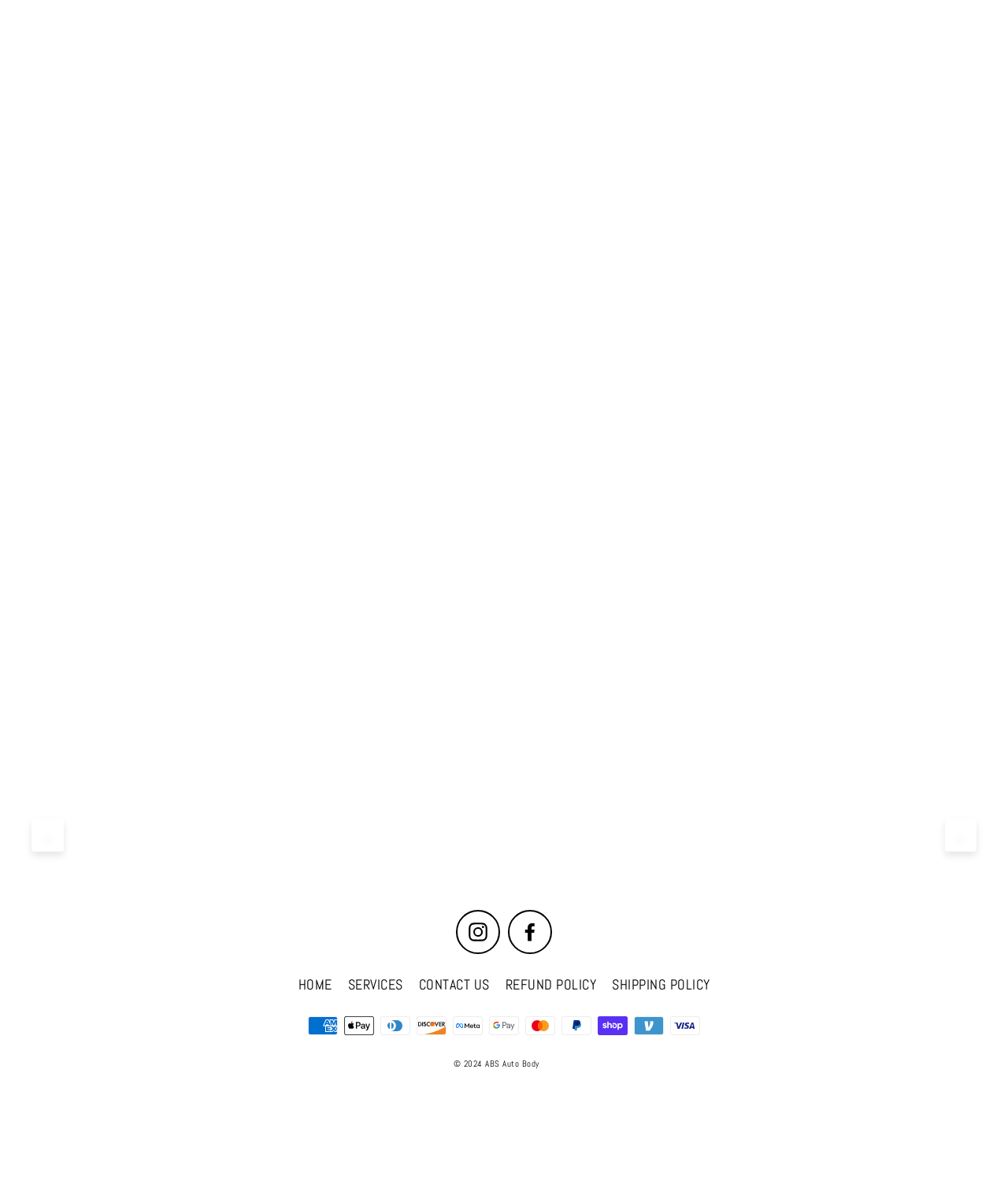Identify the bounding box for the described UI element: "Sports".

None